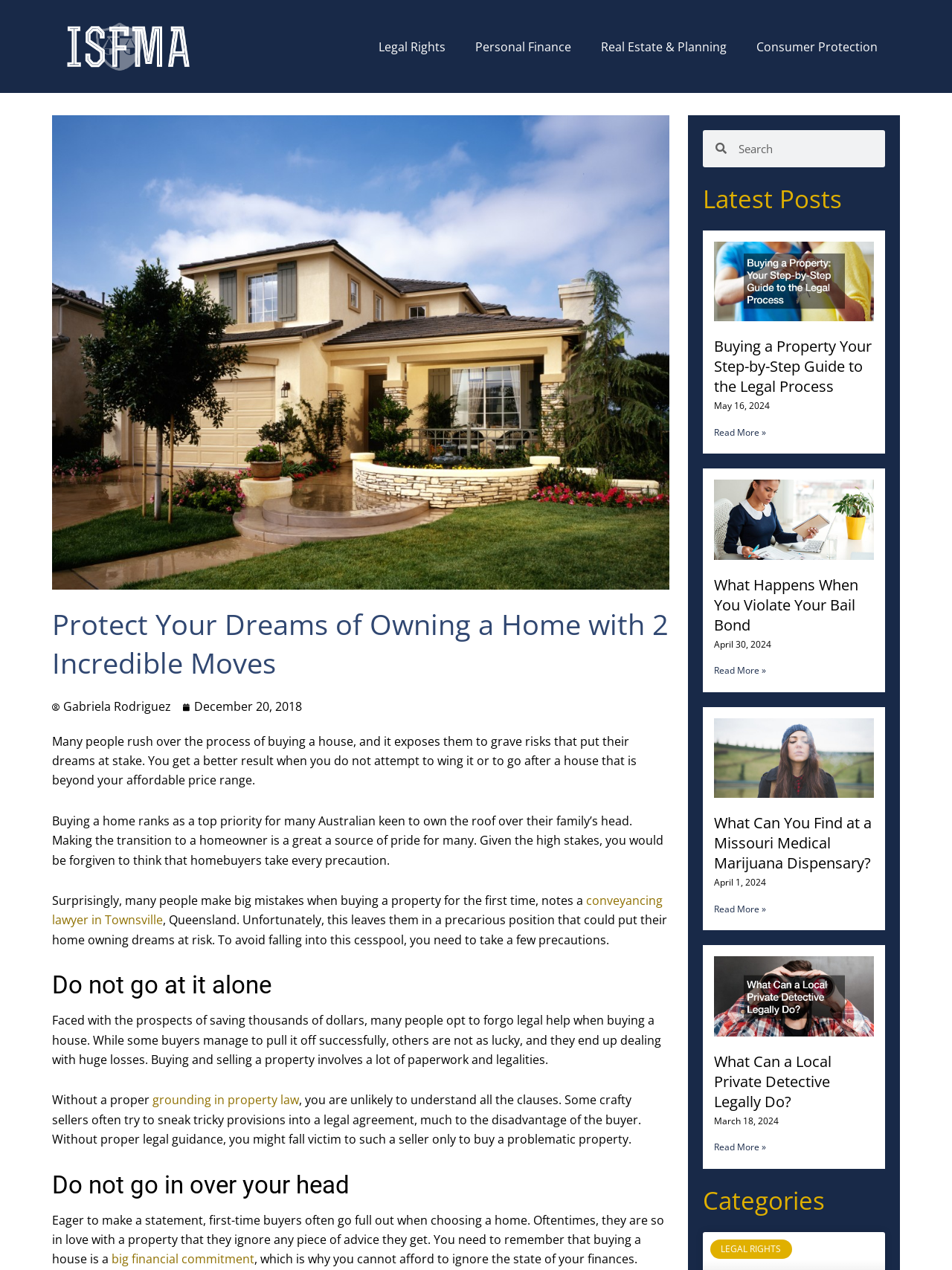Answer the following query concisely with a single word or phrase:
What is the purpose of the 'Latest Posts' section?

To provide additional resources